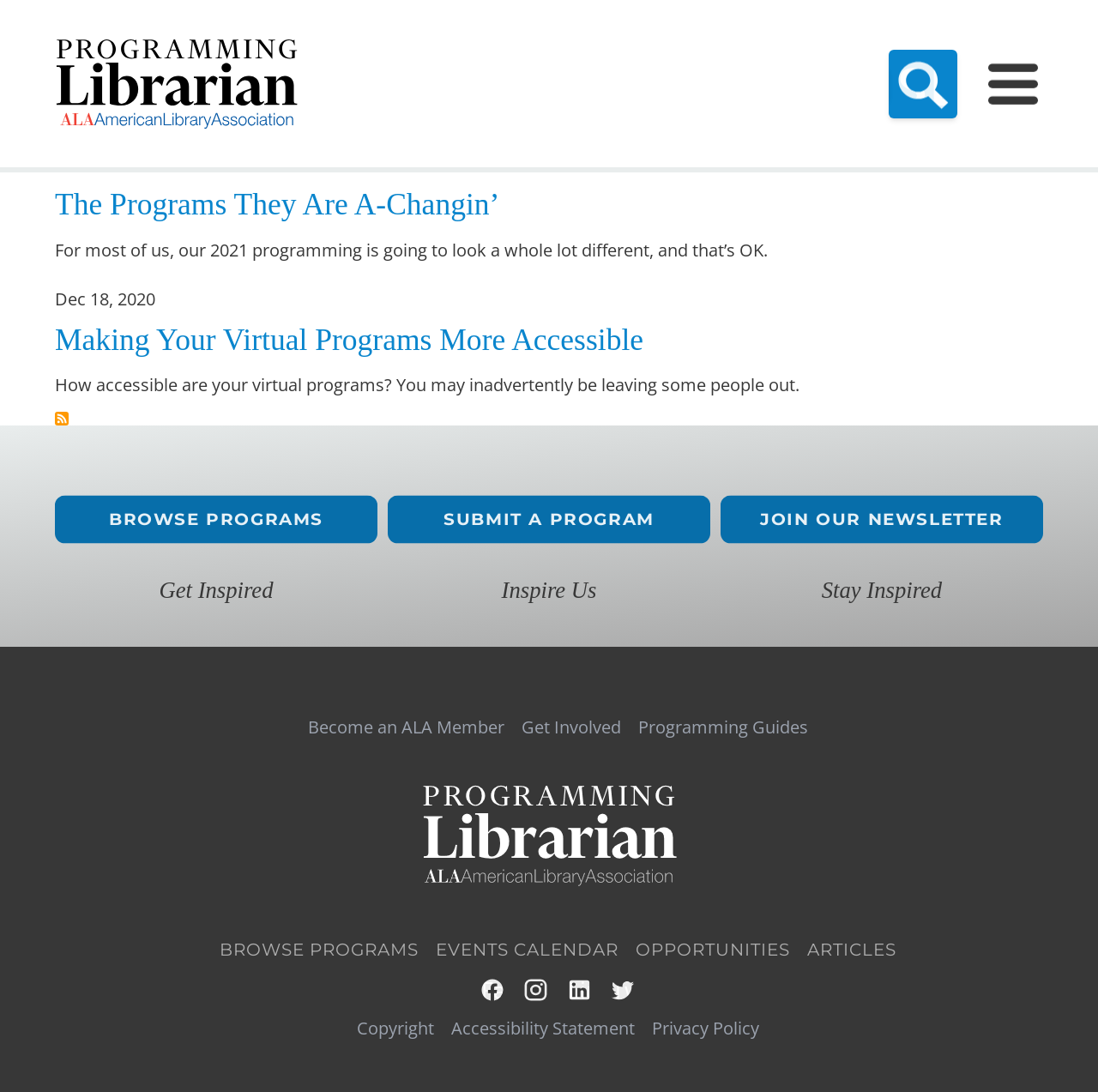Please identify the bounding box coordinates of the element on the webpage that should be clicked to follow this instruction: "Search for a program". The bounding box coordinates should be given as four float numbers between 0 and 1, formatted as [left, top, right, bottom].

[0.816, 0.054, 0.866, 0.101]